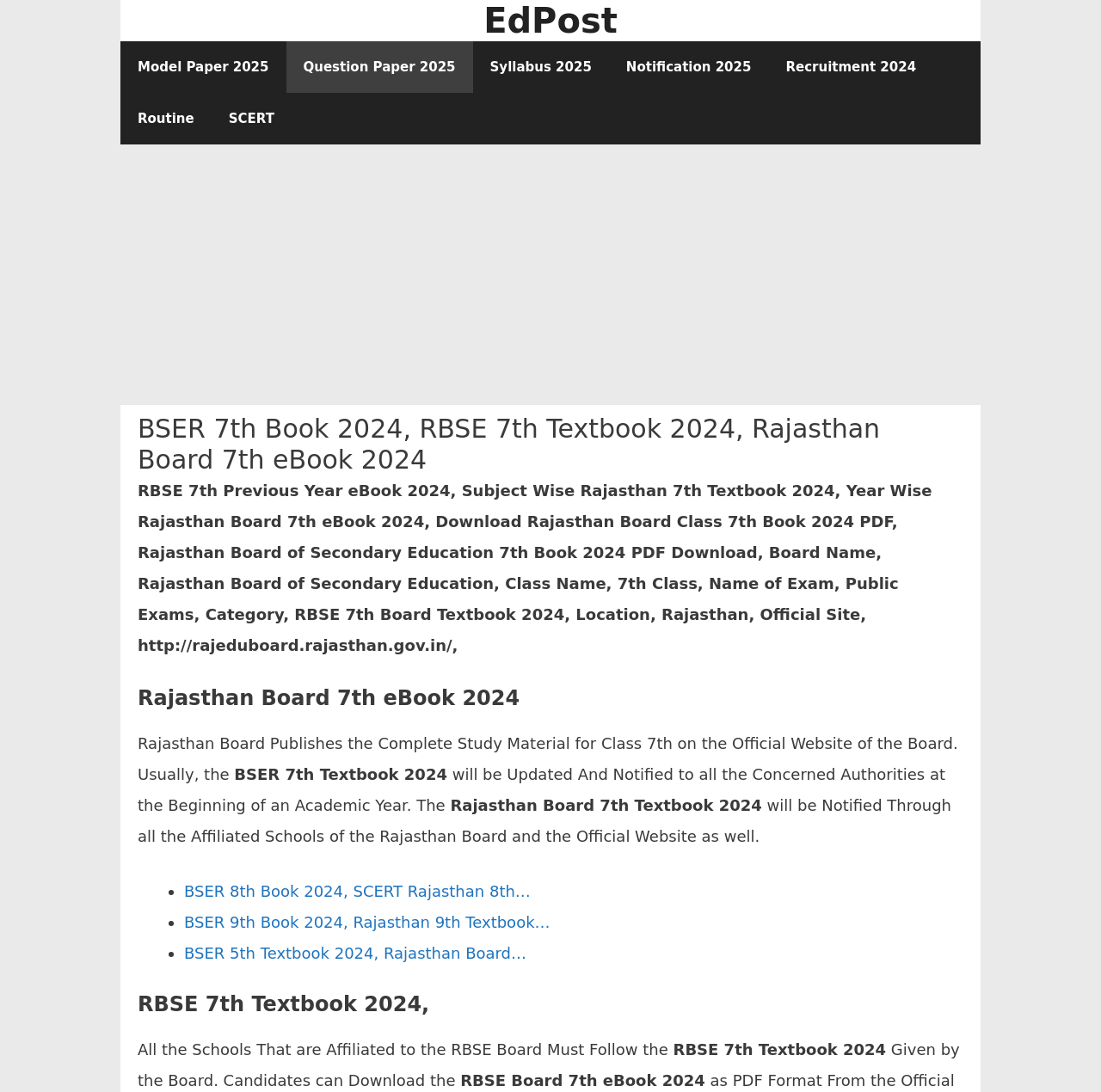Please identify the bounding box coordinates of the element that needs to be clicked to execute the following command: "Click on the 'SCERT' link". Provide the bounding box using four float numbers between 0 and 1, formatted as [left, top, right, bottom].

[0.192, 0.085, 0.265, 0.132]